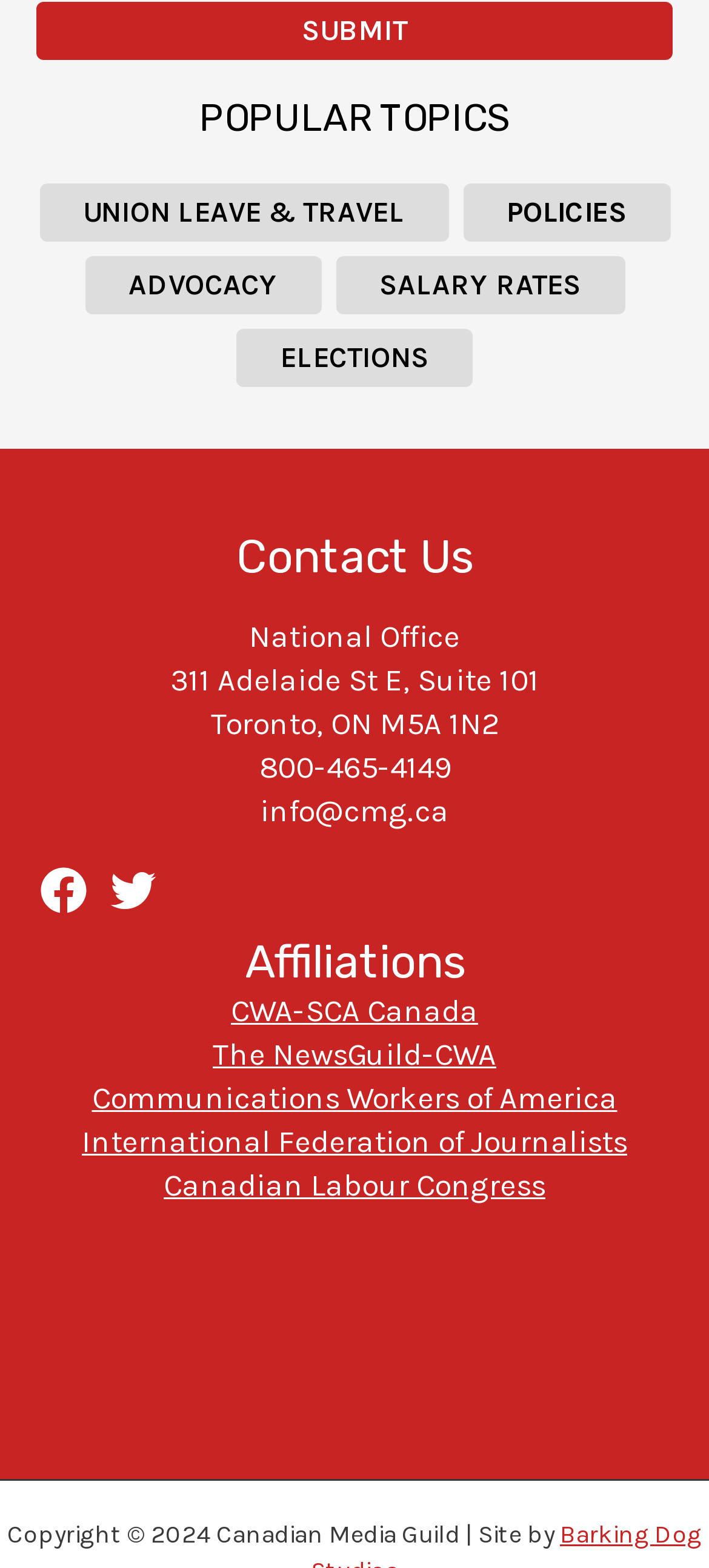Use a single word or phrase to answer the question: What is the copyright year?

2024